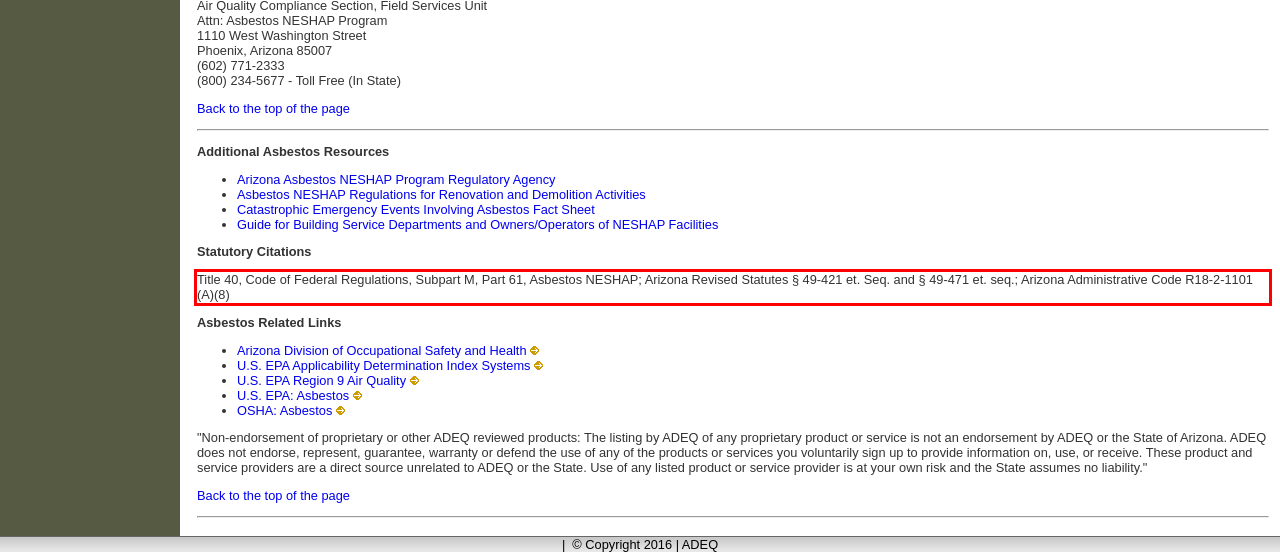Please perform OCR on the text content within the red bounding box that is highlighted in the provided webpage screenshot.

Title 40, Code of Federal Regulations, Subpart M, Part 61, Asbestos NESHAP; Arizona Revised Statutes § 49-421 et. Seq. and § 49-471 et. seq.; Arizona Administrative Code R18-2-1101 (A)(8)